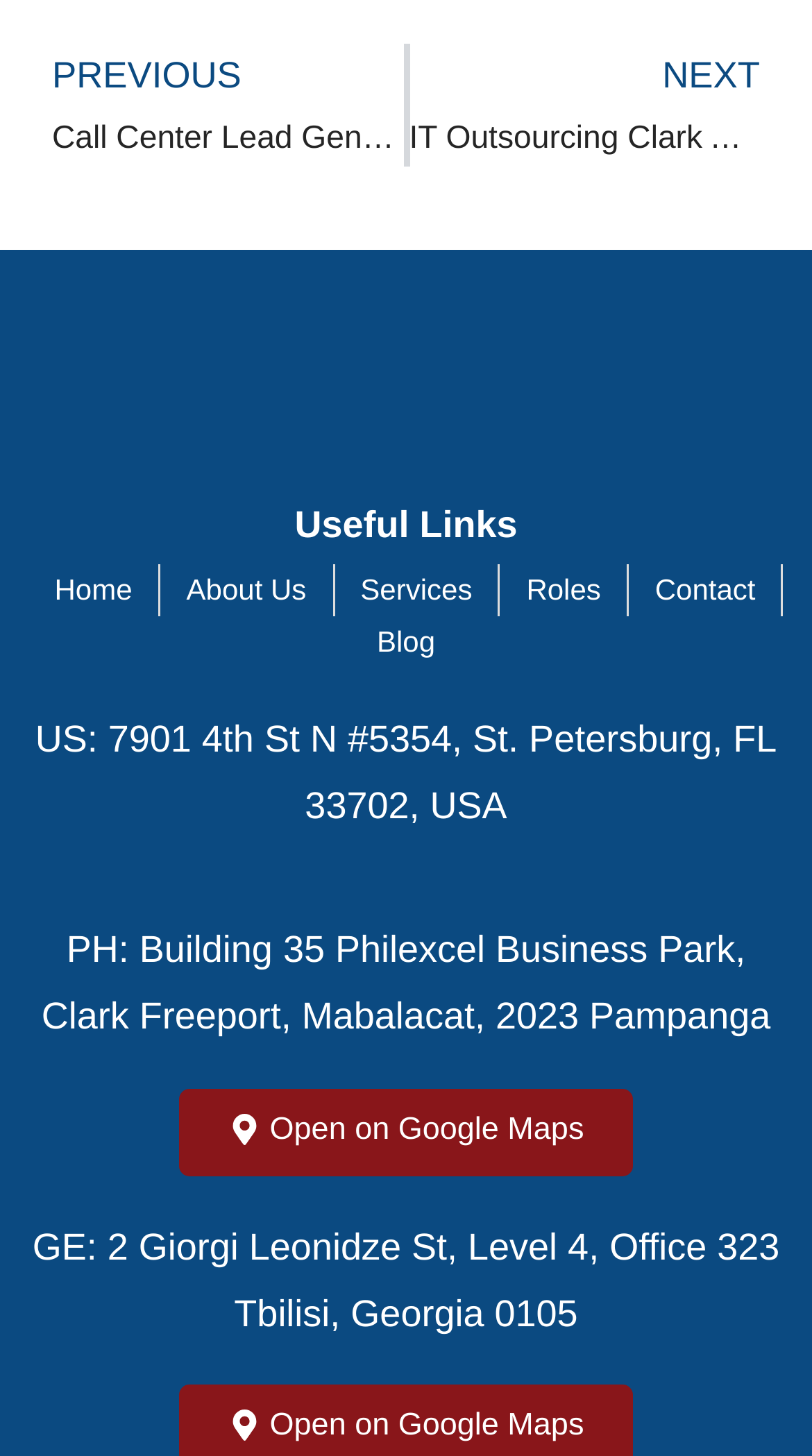Please determine the bounding box coordinates for the element that should be clicked to follow these instructions: "go to previous page".

[0.026, 0.03, 0.496, 0.115]